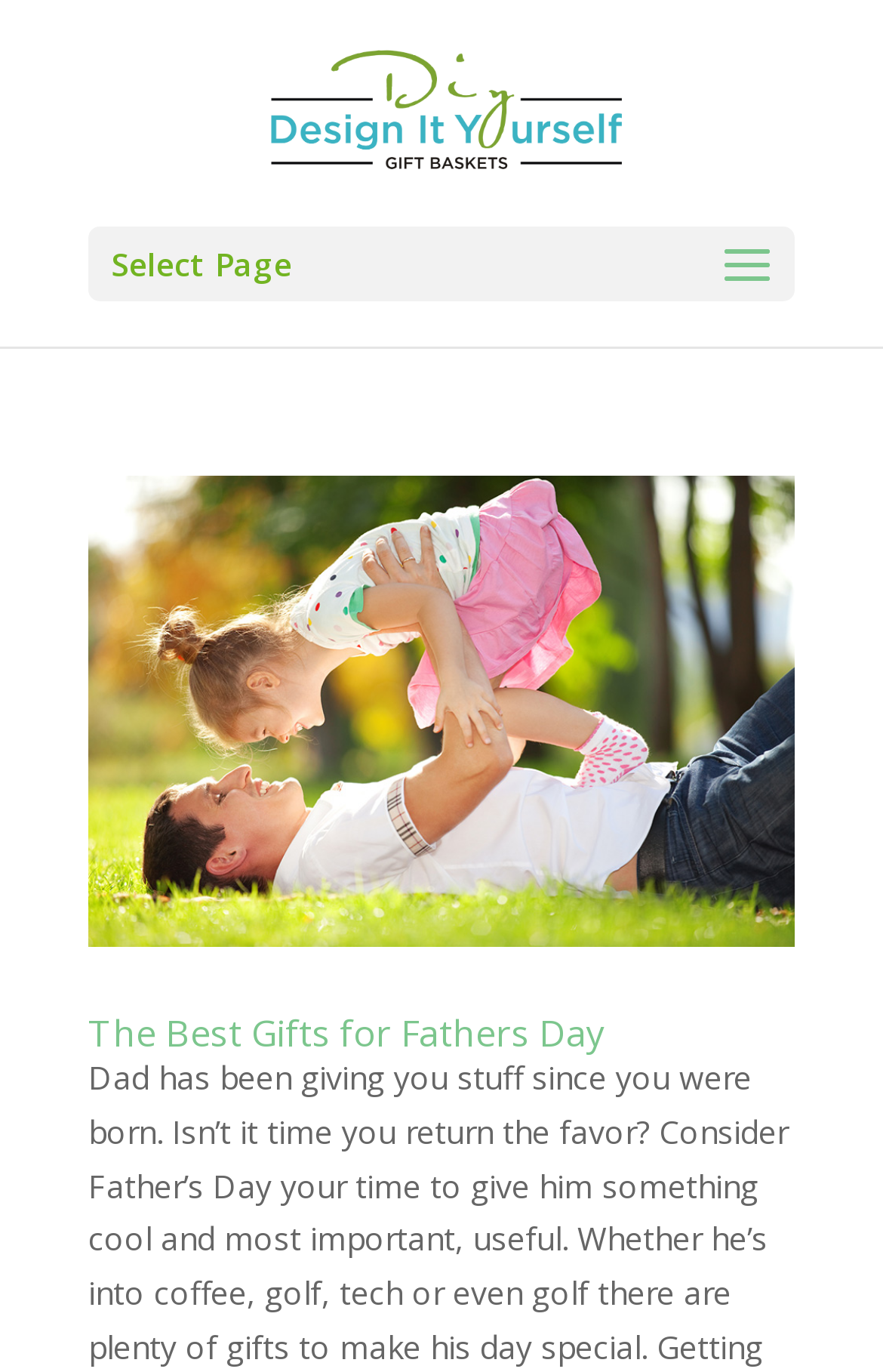Offer a comprehensive description of the webpage’s content and structure.

The webpage is an archive page for a gift basket company, with a prominent link to the company's main page, "DESIGN IT YOURSELF GIFT BASKETS", located at the top center of the page. Below this link, there is an image with the same name, which is likely the company's logo.

On the top left, there is a static text "Select Page", which suggests that the page has multiple sections or categories. Below this text, there is a list of links, with the first one being "The Best Gifts for Fathers Day". This link is accompanied by an image with the same name, which is likely a thumbnail or a preview of the content. The link and image take up most of the page's width, spanning from the left to the right.

Further down, there is a heading element with the same text, "The Best Gifts for Fathers Day", which is likely the title of the article or content. This heading is followed by another link with the same text, which is likely a duplicate link to the same content. The heading and link are positioned below the image and take up a significant portion of the page's height.